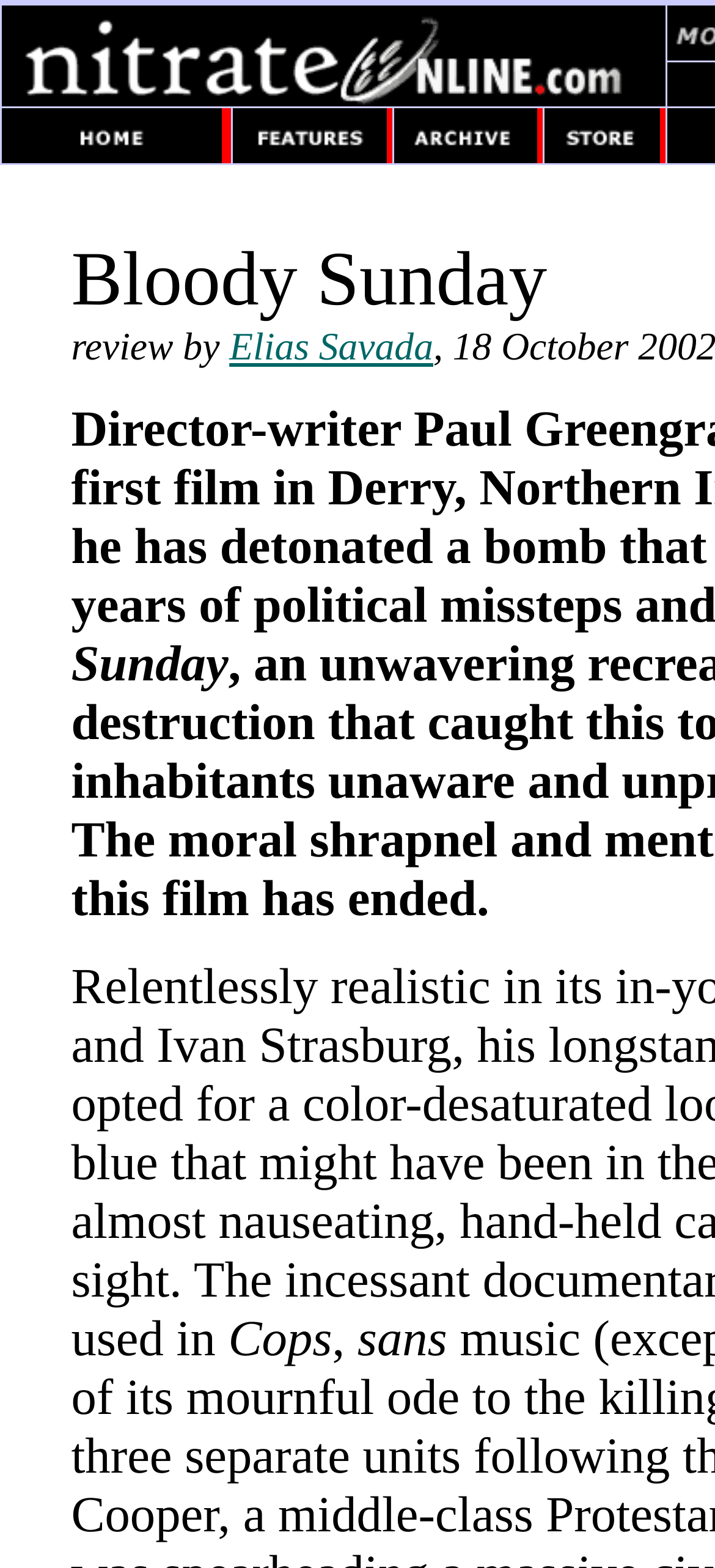Find the bounding box of the web element that fits this description: "Elias Savada".

[0.321, 0.207, 0.606, 0.235]